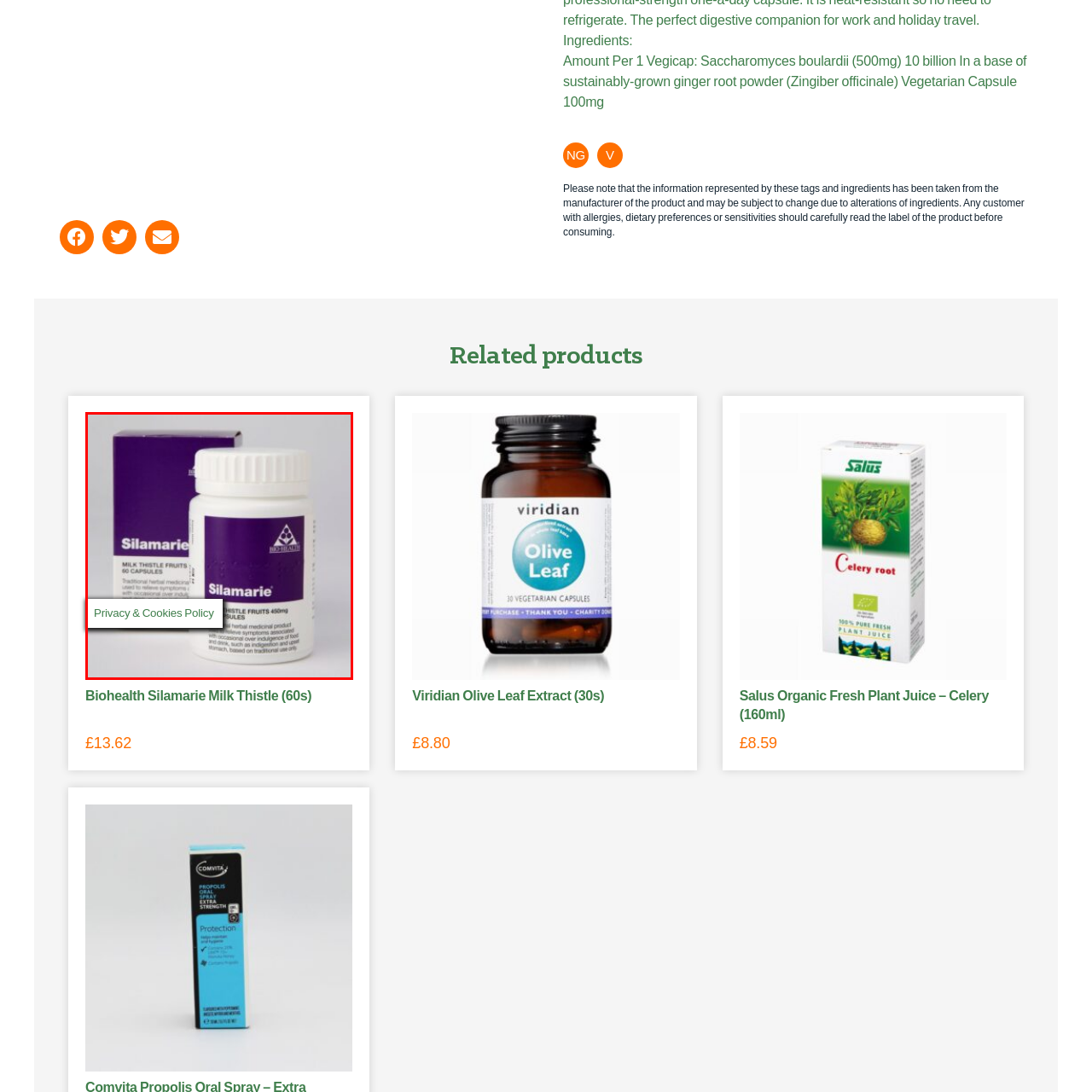Focus on the section encased in the red border, What is the primary purpose of milk thistle? Give your response as a single word or phrase.

Supporting liver health